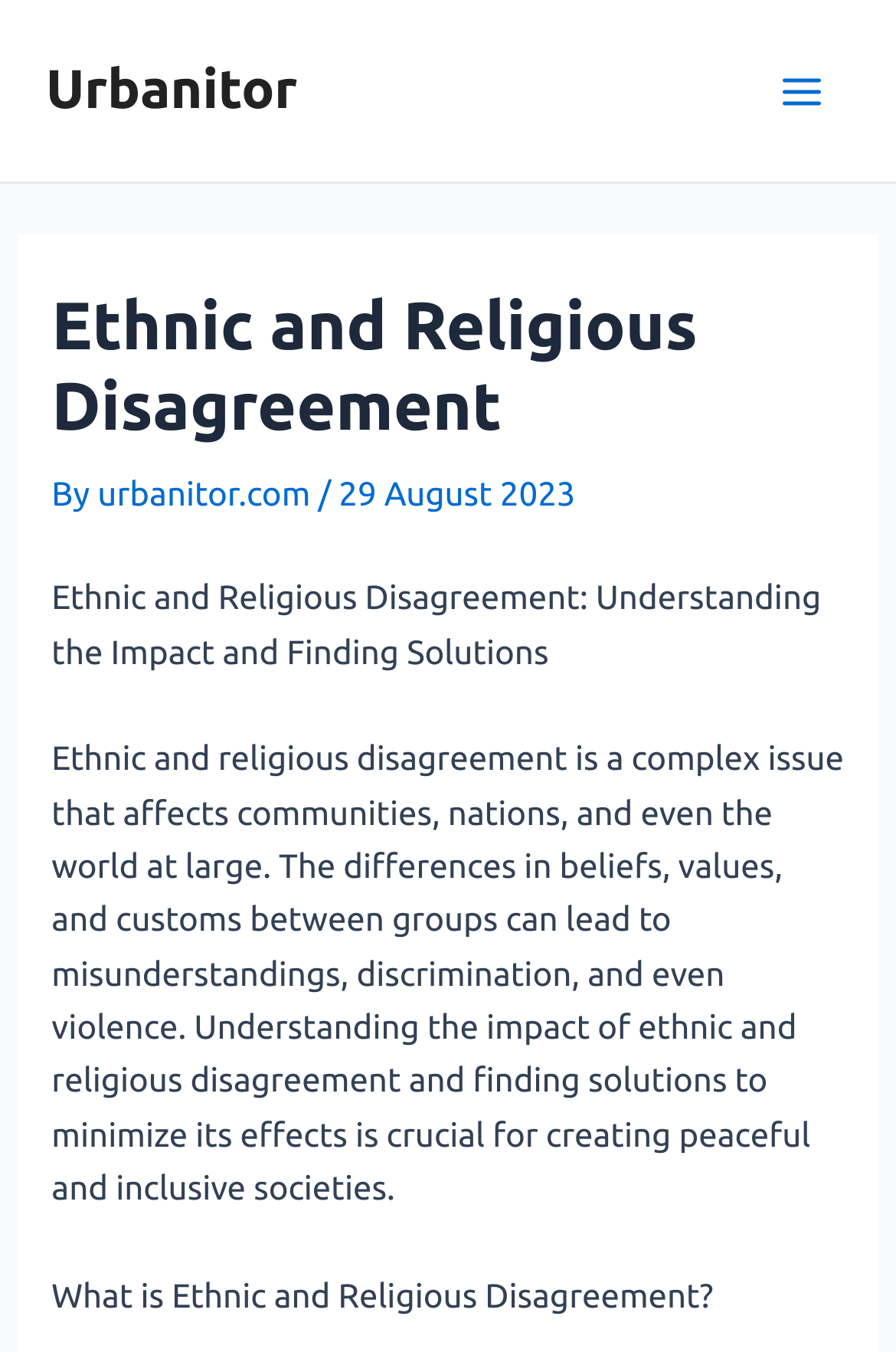Give a one-word or phrase response to the following question: What is the purpose of the article?

To understand and find solutions to ethnic and religious disagreement